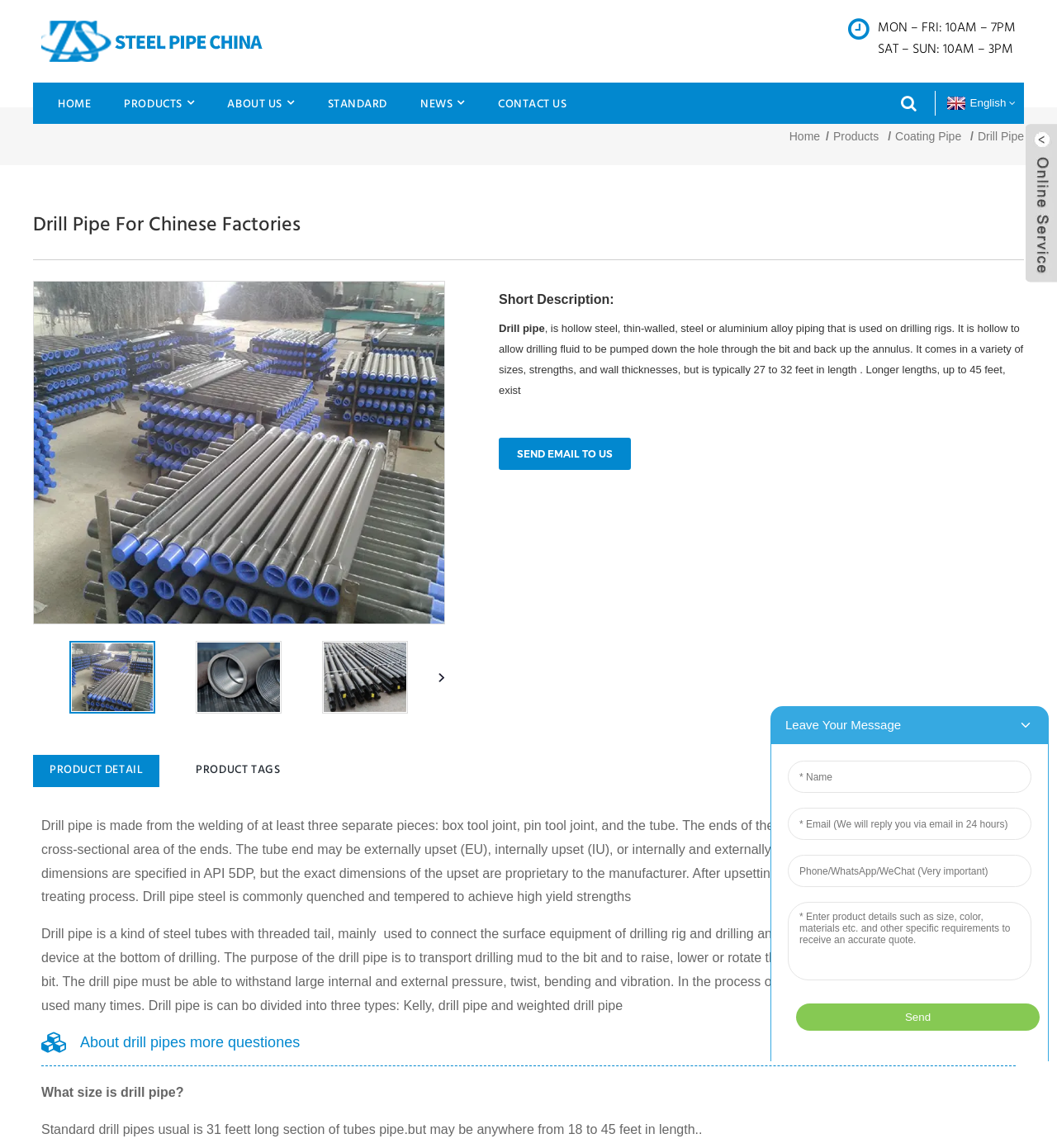Identify the main title of the webpage and generate its text content.

Drill Pipe For Chinese Factories